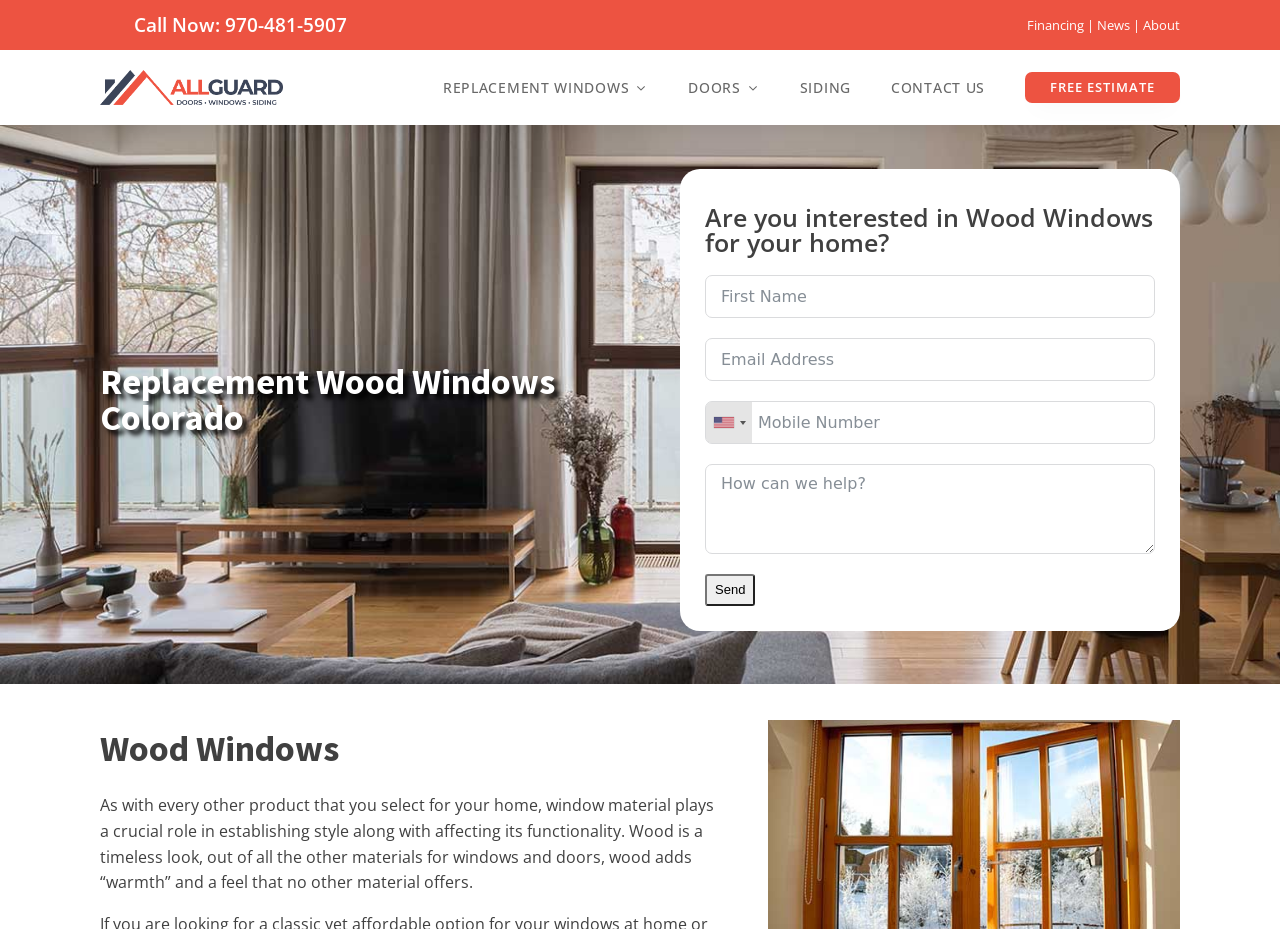Respond to the question below with a single word or phrase:
What is the benefit of wood windows mentioned on the webpage?

They add warmth and a unique feel